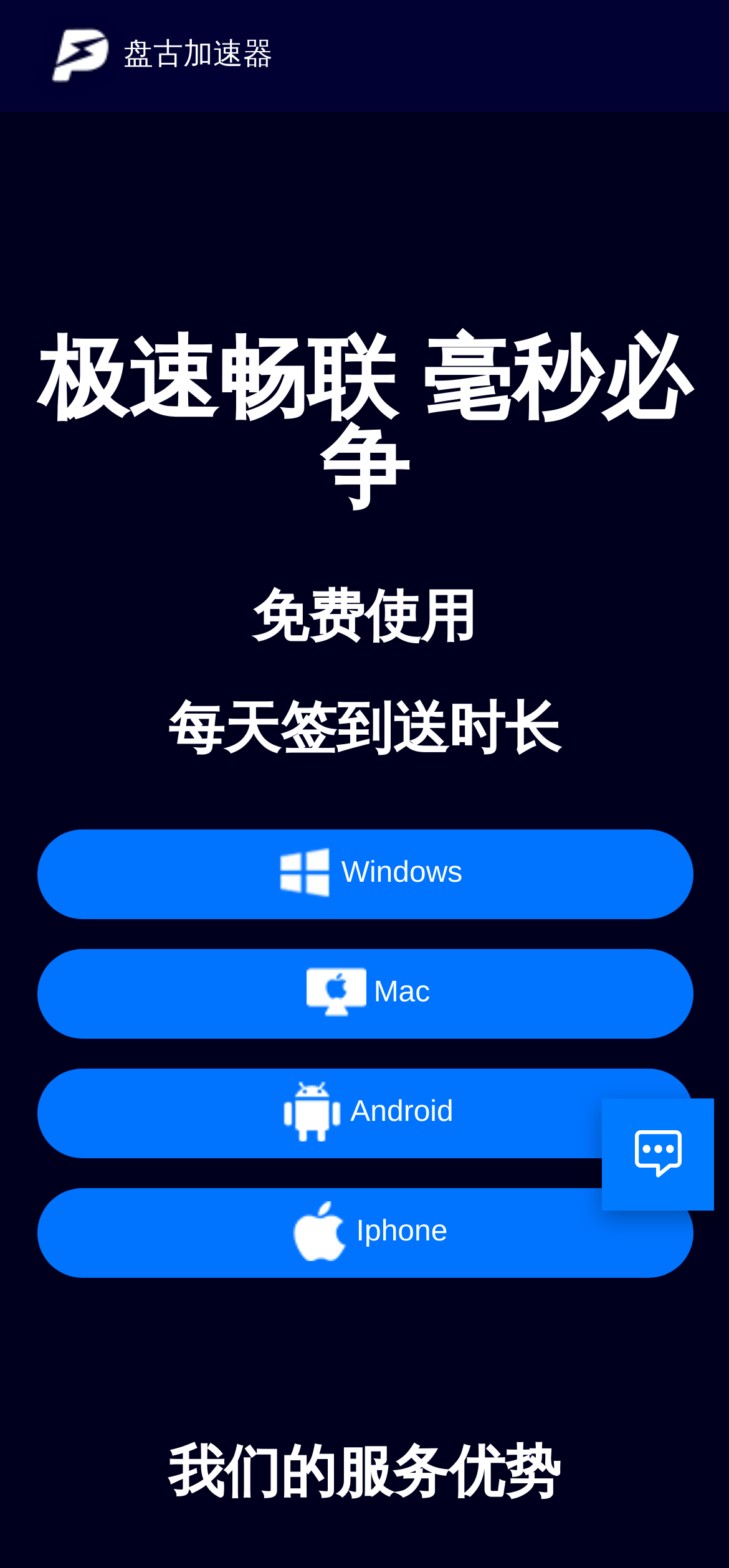What is the advantage of this accelerator service?
Using the image, give a concise answer in the form of a single word or short phrase.

Fast and free